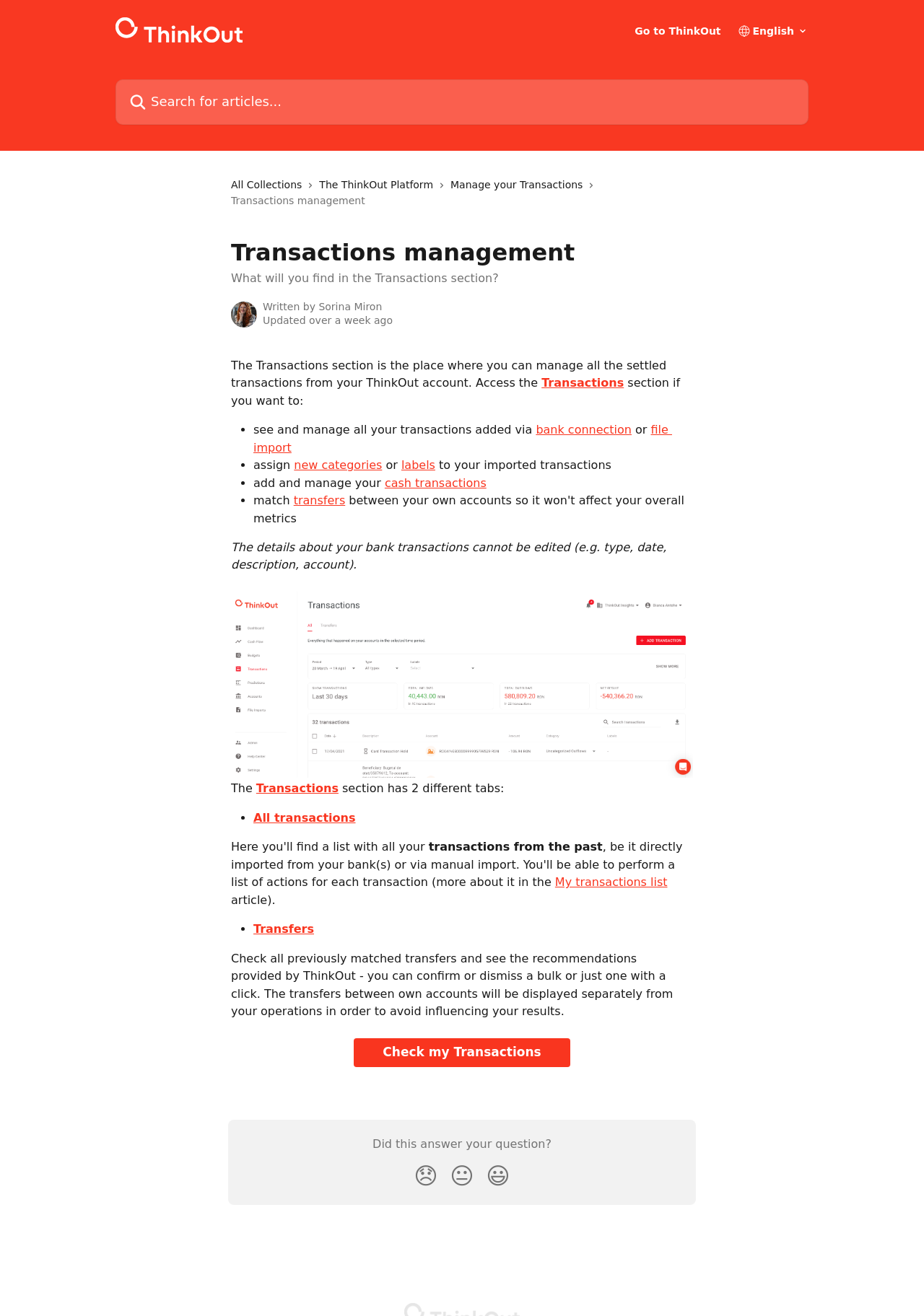Predict the bounding box coordinates of the area that should be clicked to accomplish the following instruction: "Go to ThinkOut". The bounding box coordinates should consist of four float numbers between 0 and 1, i.e., [left, top, right, bottom].

[0.687, 0.02, 0.78, 0.027]